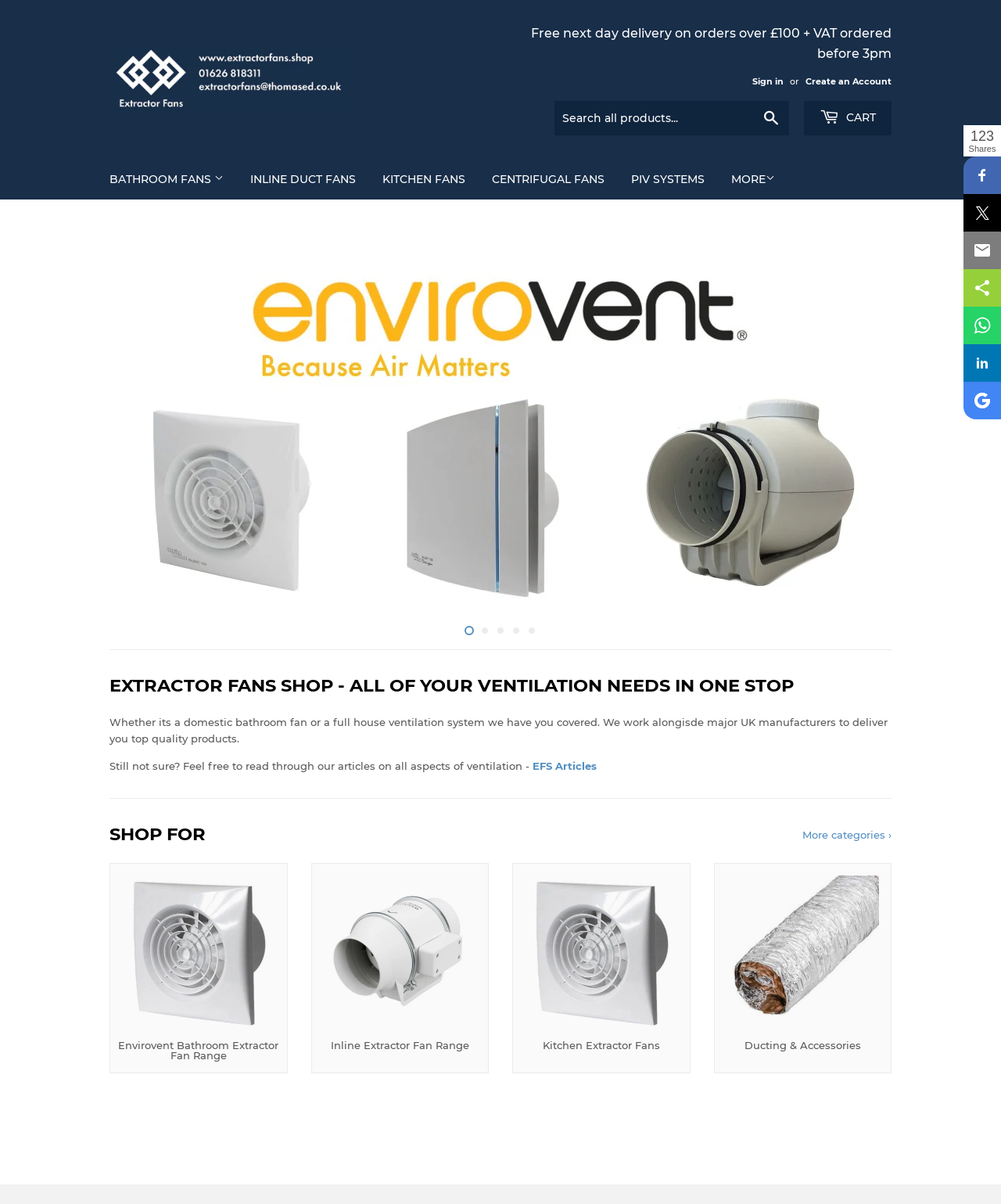Could you specify the bounding box coordinates for the clickable section to complete the following instruction: "Read EFS articles"?

[0.532, 0.631, 0.596, 0.642]